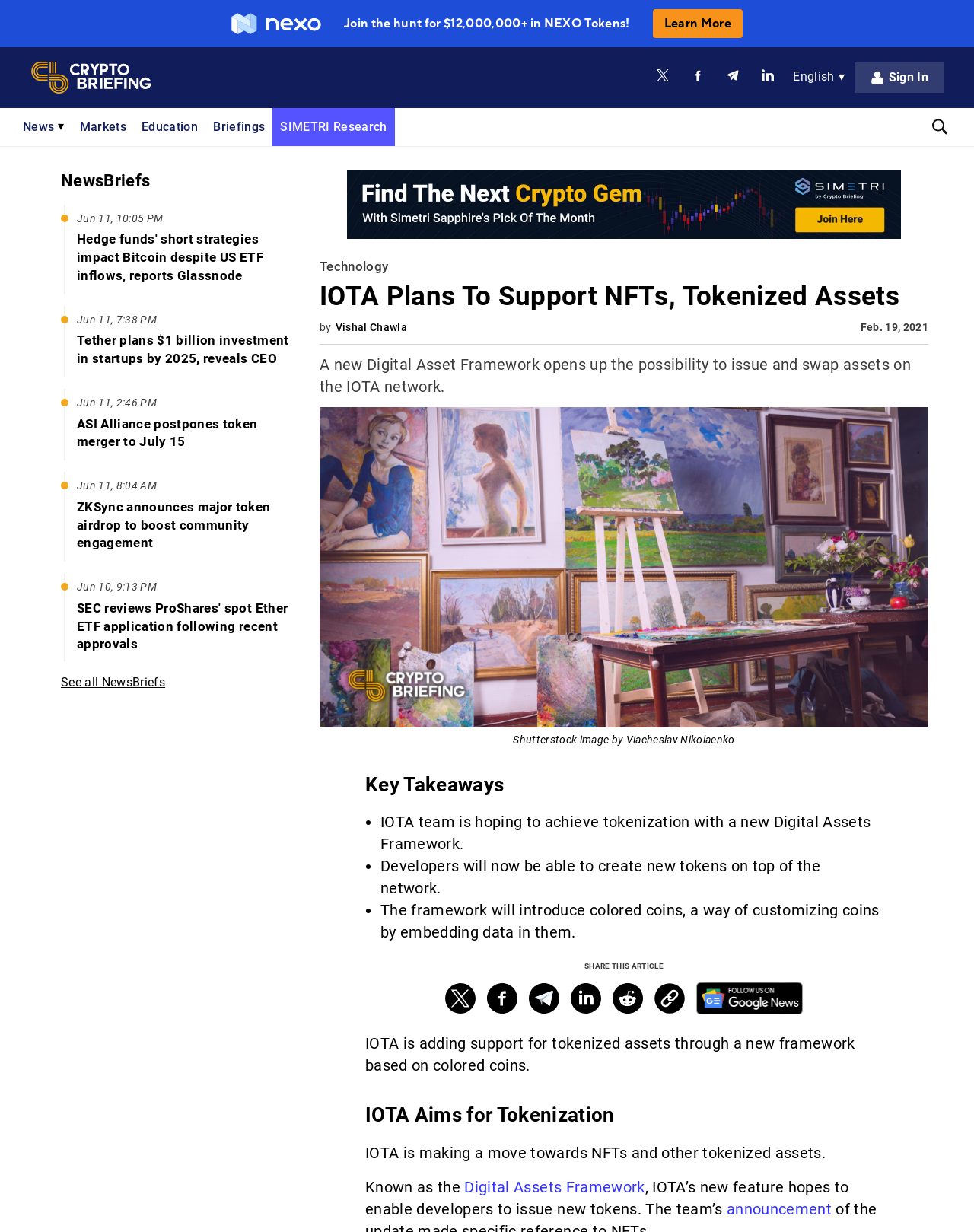Articulate a detailed summary of the webpage's content and design.

The webpage is about cryptocurrency news and features a prominent article titled "IOTA Plans To Support NFTs, Tokenized Assets" with a Shutterstock image below it. The article is written by Vishal Chawla and was published on February 19, 2021.

At the top of the page, there is a banner with a Nexo logo and a call-to-action to "Join the hunt for $12,000,000+ in NEXO Tokens!" with a "Learn More" button next to it. Below the banner, there are links to various social media platforms, including Facebook, Telegram, and LinkedIn.

On the left side of the page, there is a navigation menu with links to different sections, including News, Markets, Education, Briefings, and SIMETRI Research. Below the navigation menu, there is a section titled "NewsBriefs" with multiple links to news articles, each with a heading, a brief summary, and a timestamp. The articles are arranged in a vertical list, with the most recent ones at the top.

On the right side of the page, there is a section with a Sapphire logo and a link to "Technology" below it. There is also a "See all NewsBriefs" link at the bottom of the page.

Overall, the webpage appears to be a news website focused on cryptocurrency and blockchain technology, with a mix of featured articles, news briefs, and navigation links to different sections.